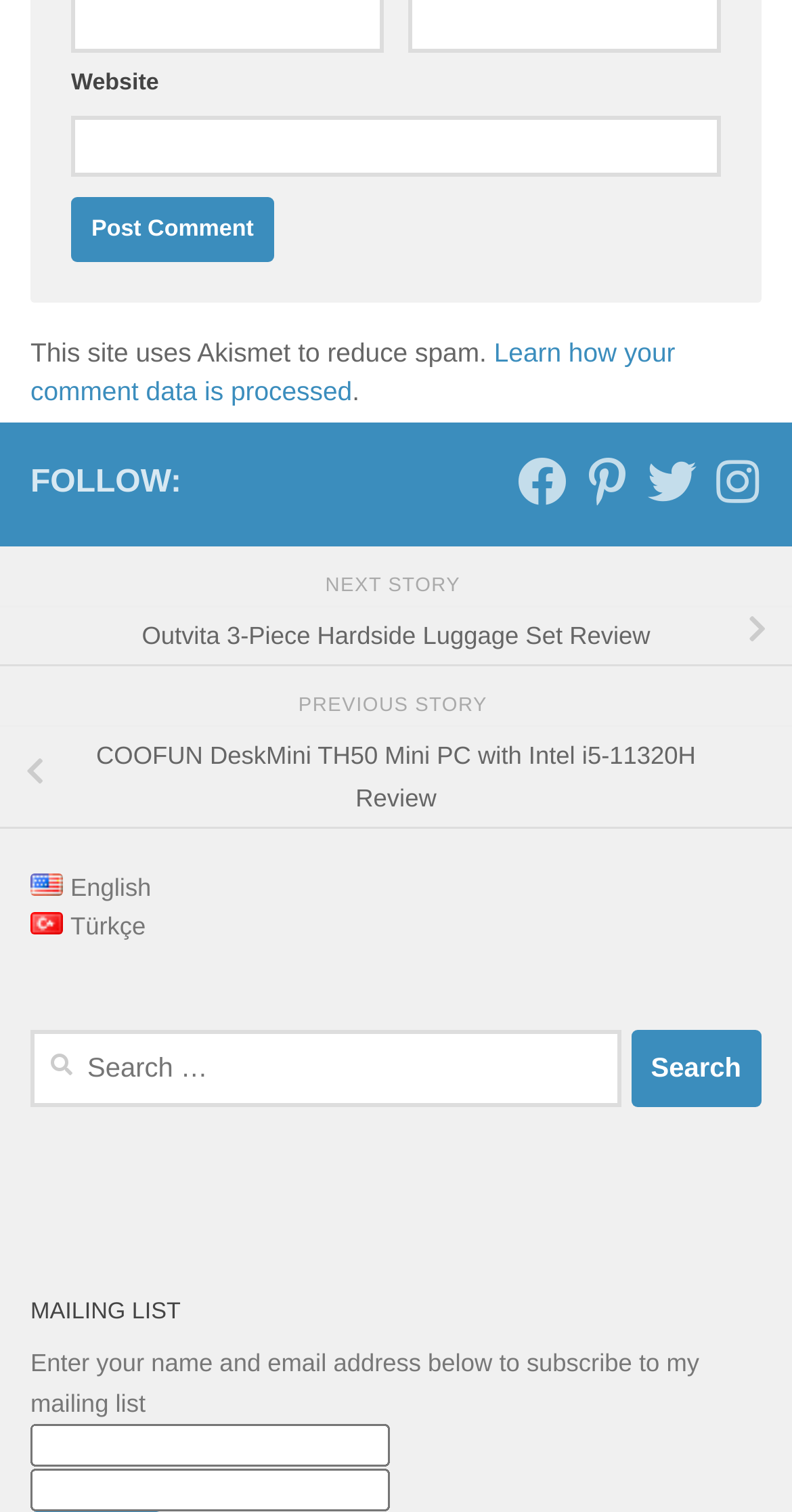Determine the coordinates of the bounding box that should be clicked to complete the instruction: "Follow us on Facebook". The coordinates should be represented by four float numbers between 0 and 1: [left, top, right, bottom].

[0.654, 0.302, 0.715, 0.334]